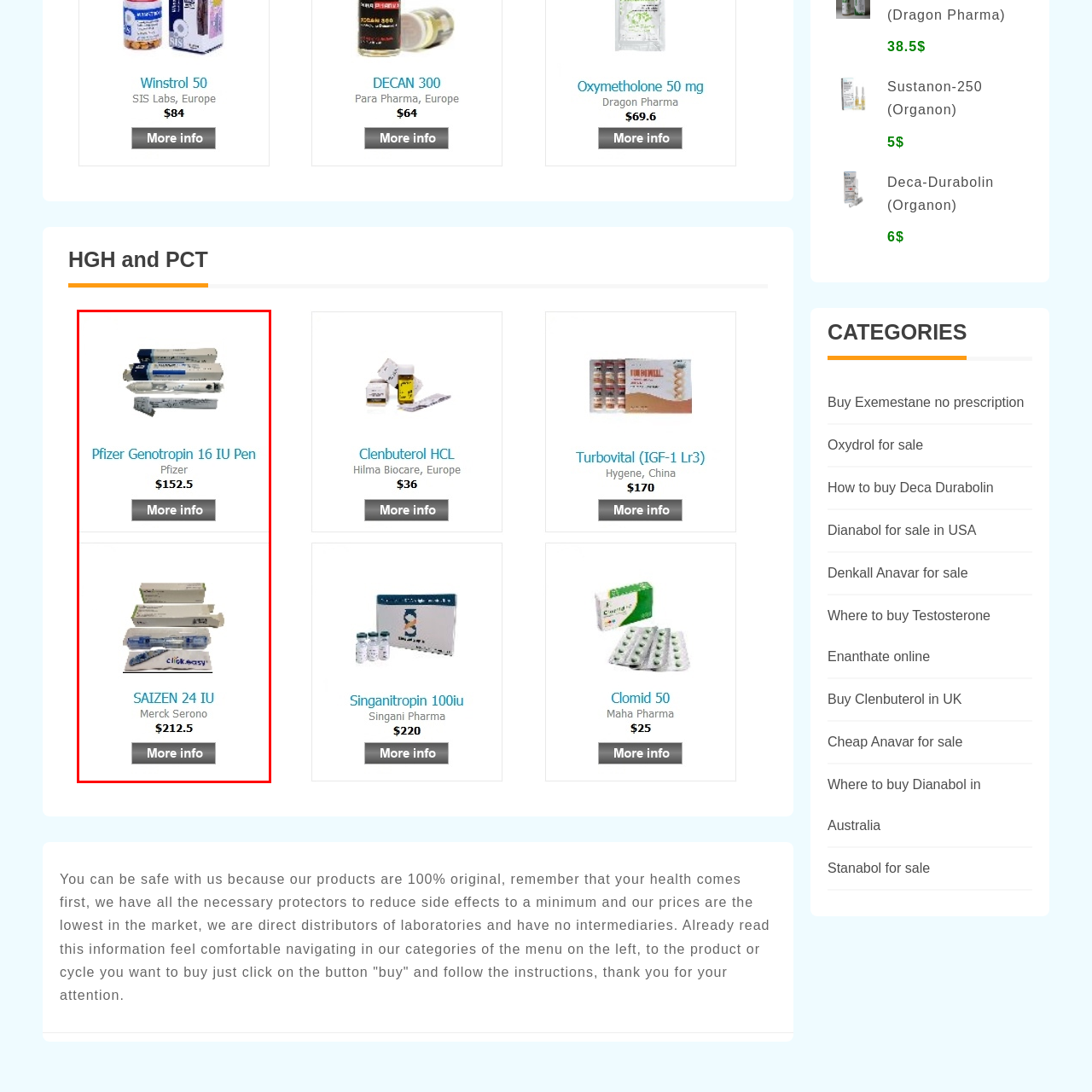What is the purpose of the 'More info' button?  
Observe the image highlighted by the red bounding box and supply a detailed response derived from the visual information in the image.

The 'More info' button is likely intended to provide users with additional information about the product, such as its features, benefits, and usage, for those who are interested in purchasing or learning more about the HGH therapy options.